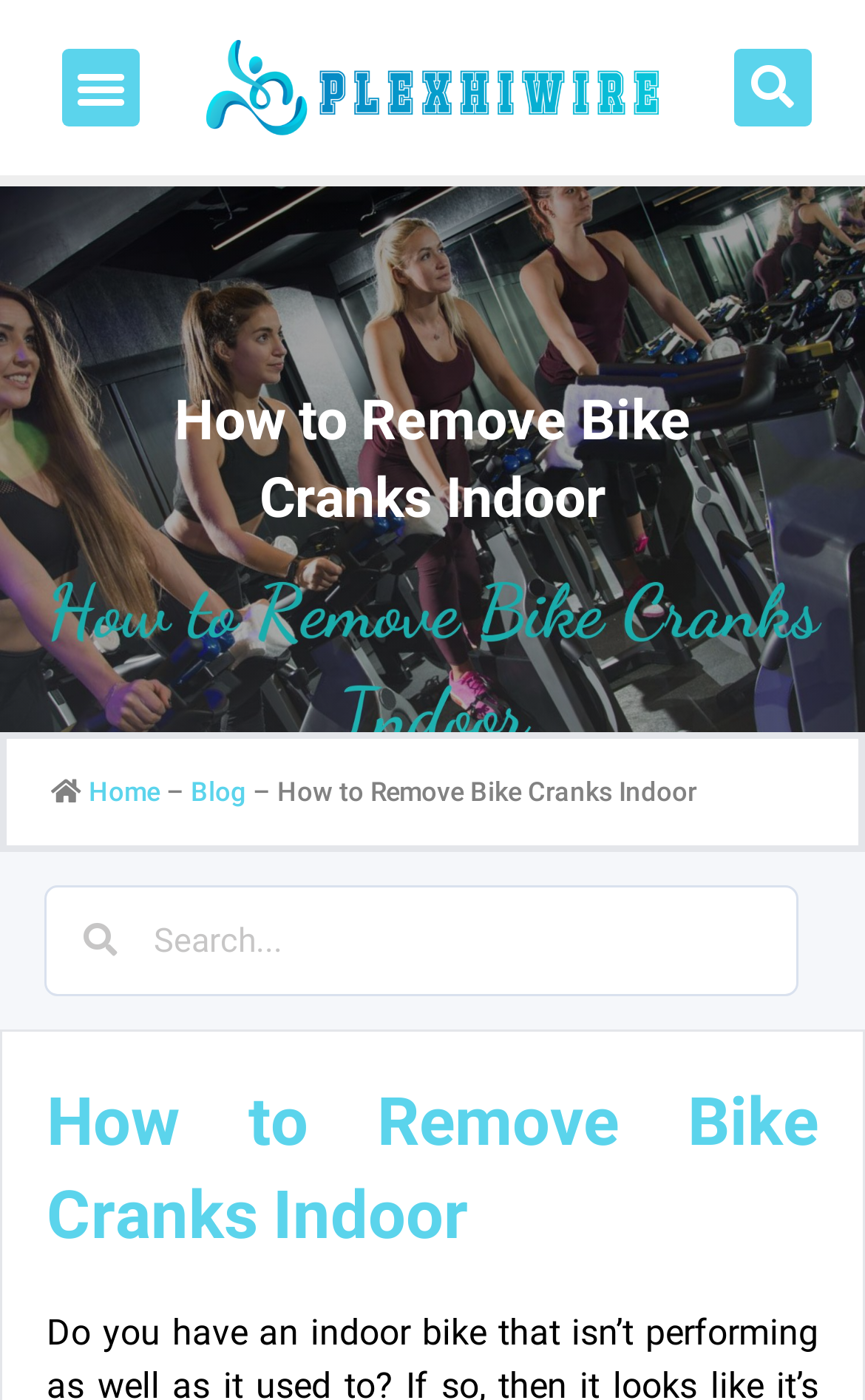Write an extensive caption that covers every aspect of the webpage.

The webpage is about a guide on how to remove bike cranks for indoor use. At the top left corner, there is a button labeled "Menu Toggle". Next to it, on the top center, is a link to "Plexhiwire" accompanied by an image with the same name. On the top right corner, there is a search bar with a "Search" button.

Below the top section, there is a large heading that reads "How to Remove Bike Cranks Indoor", taking up most of the width of the page. Underneath this heading, there is a navigation section with breadcrumbs, which includes links to "Home", "Blog", and the current page "How to Remove Bike Cranks Indoor", separated by dashes.

Further down the page, there is another search bar, similar to the one at the top, but slightly larger. Finally, at the bottom of the page, there is another heading that repeats the title "How to Remove Bike Cranks Indoor", which likely serves as a conclusion or summary of the guide.